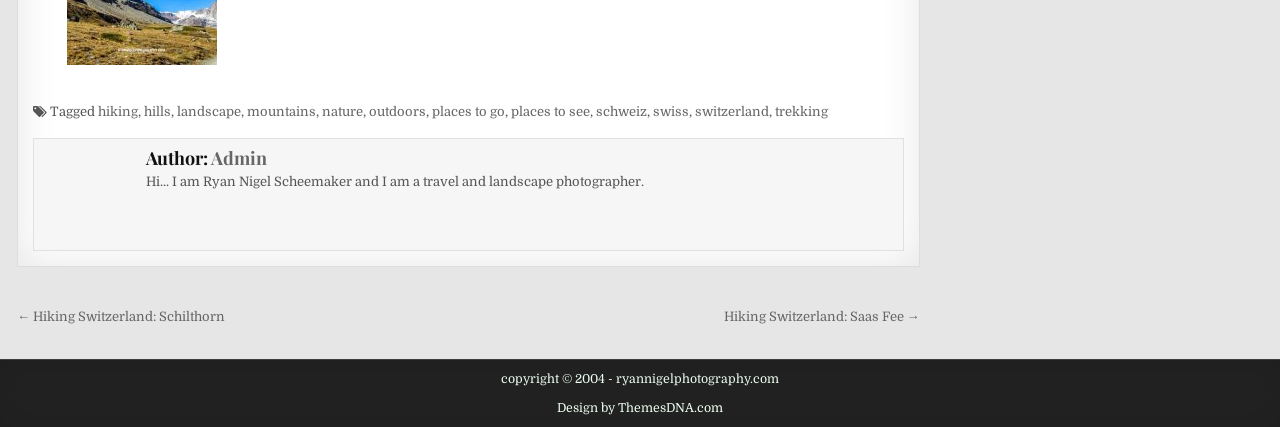Please determine the bounding box coordinates for the element that should be clicked to follow these instructions: "click on hiking".

[0.077, 0.243, 0.108, 0.278]